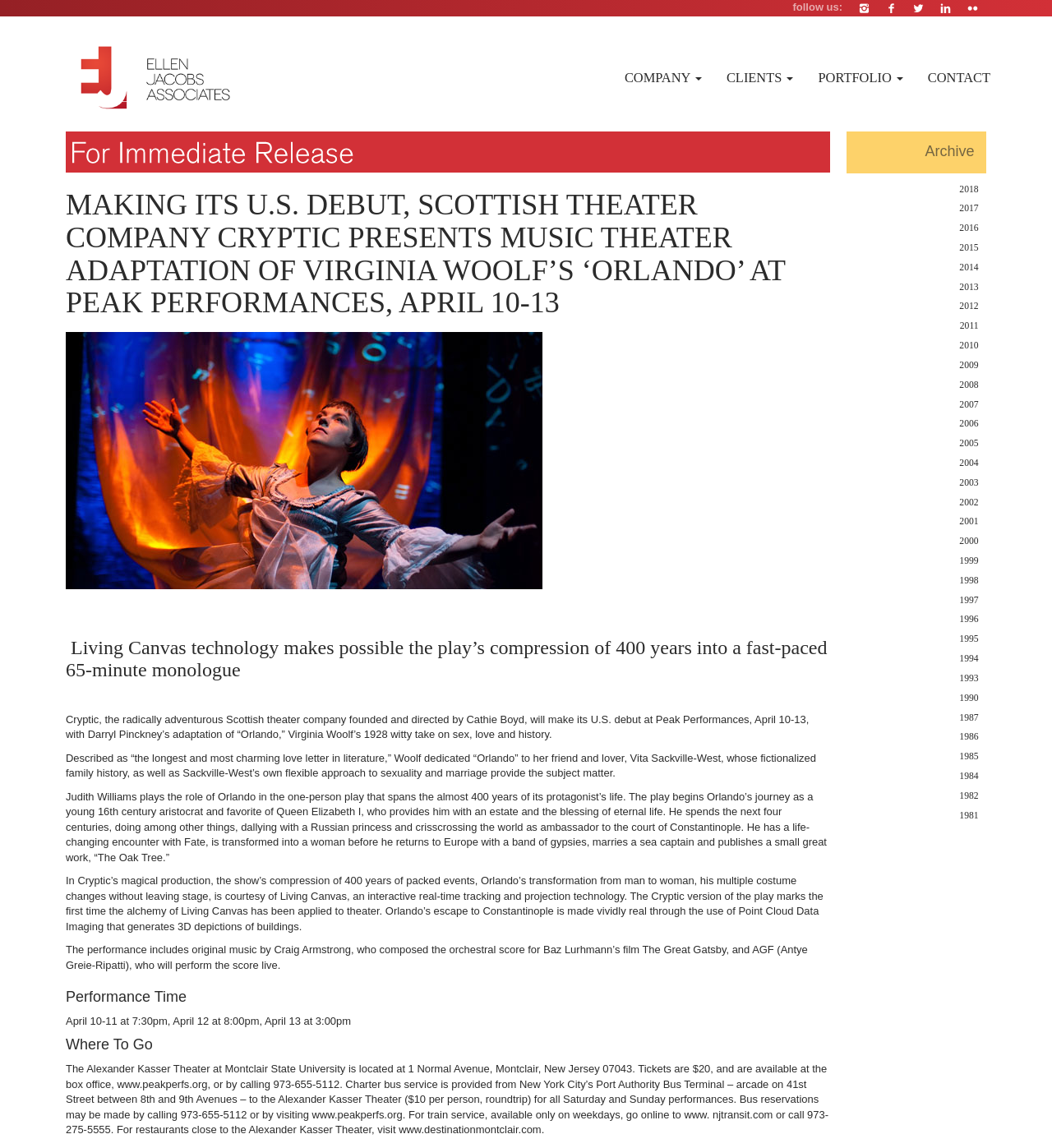Please determine the bounding box coordinates of the element to click on in order to accomplish the following task: "follow us". Ensure the coordinates are four float numbers ranging from 0 to 1, i.e., [left, top, right, bottom].

[0.754, 0.001, 0.801, 0.011]